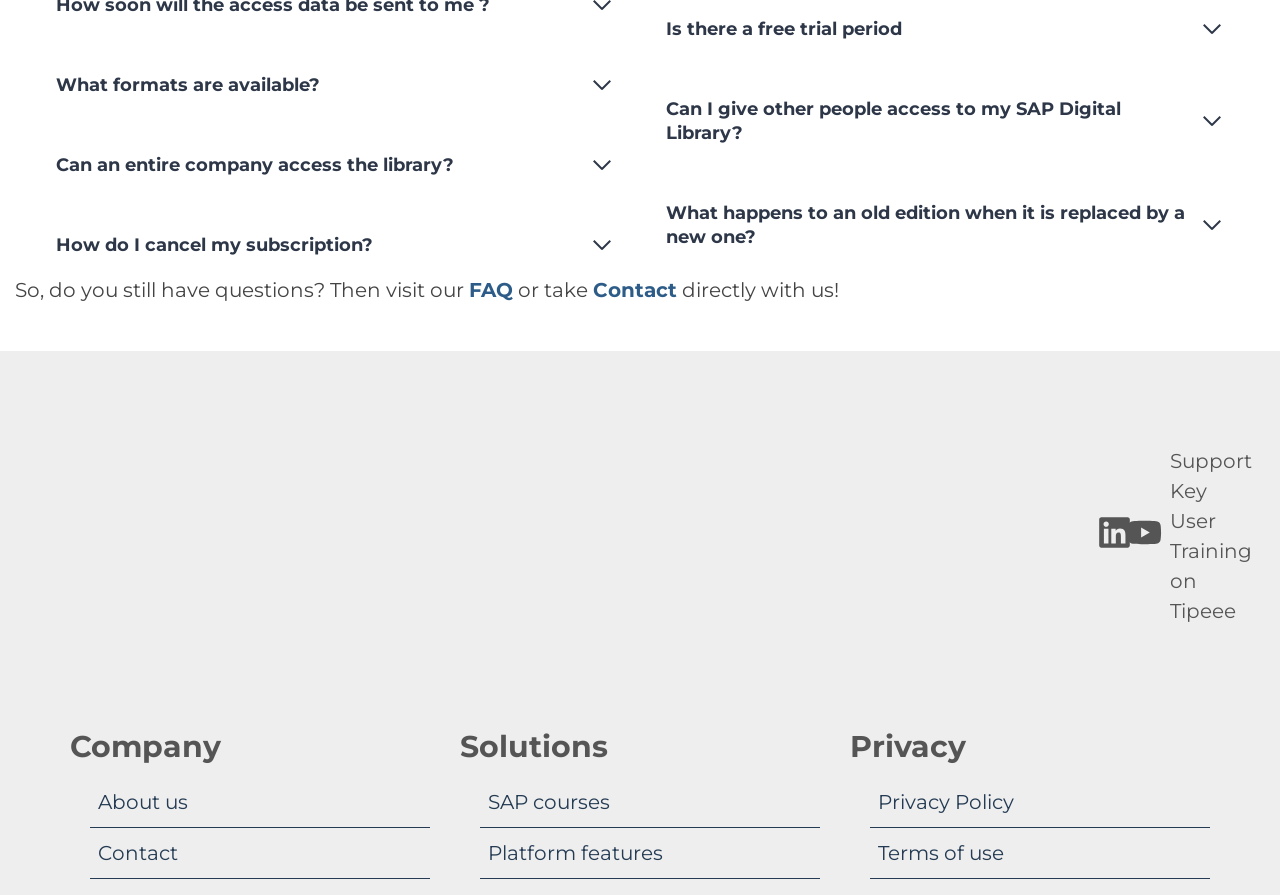Provide a brief response using a word or short phrase to this question:
How many buttons are present in the webpage for frequently asked questions?

5